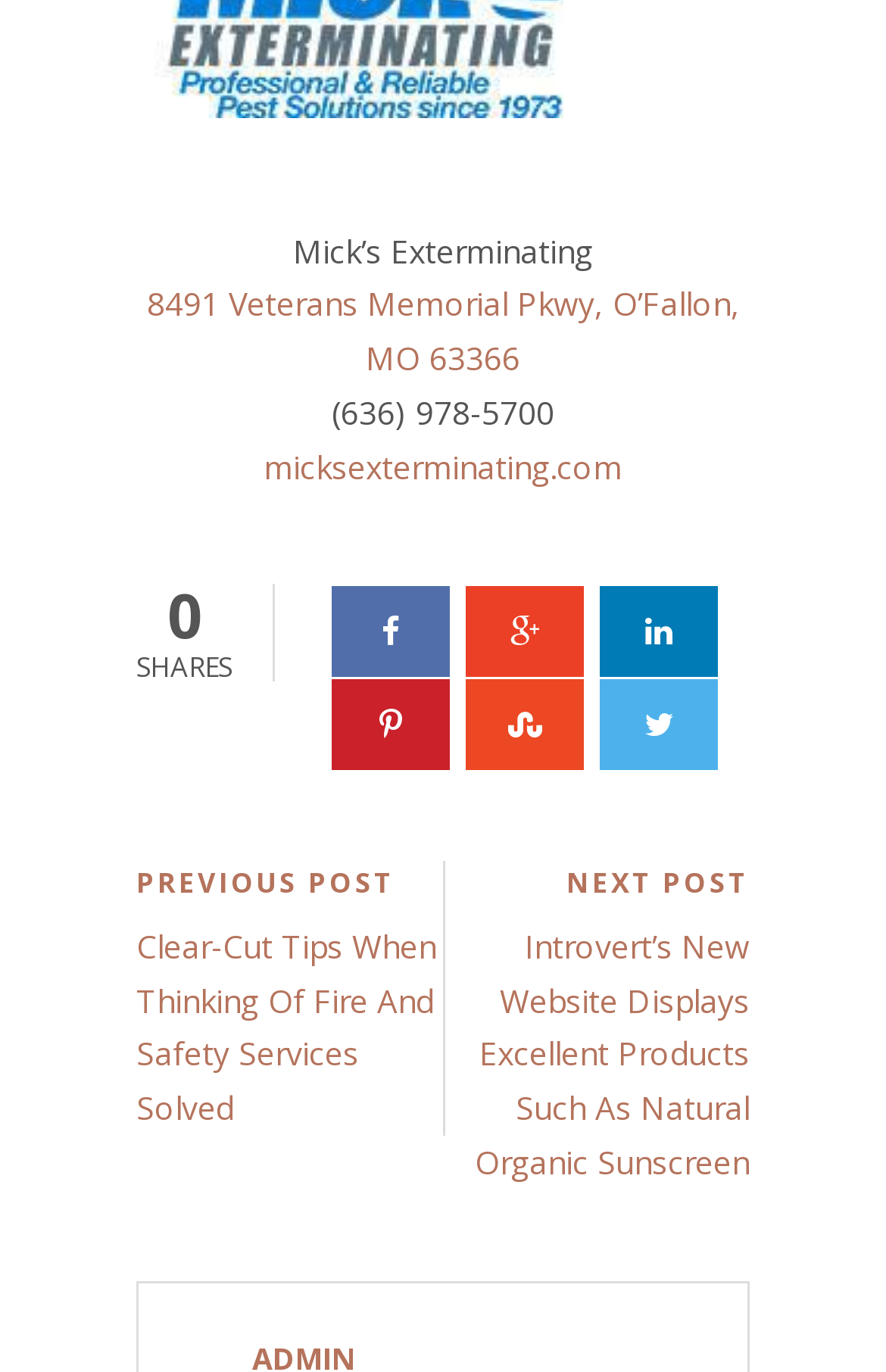What is the phone number of the business?
Using the image as a reference, deliver a detailed and thorough answer to the question.

I found the phone number by looking at the StaticText element with the OCR text '(636) 978-5700' located at [0.374, 0.285, 0.626, 0.316].